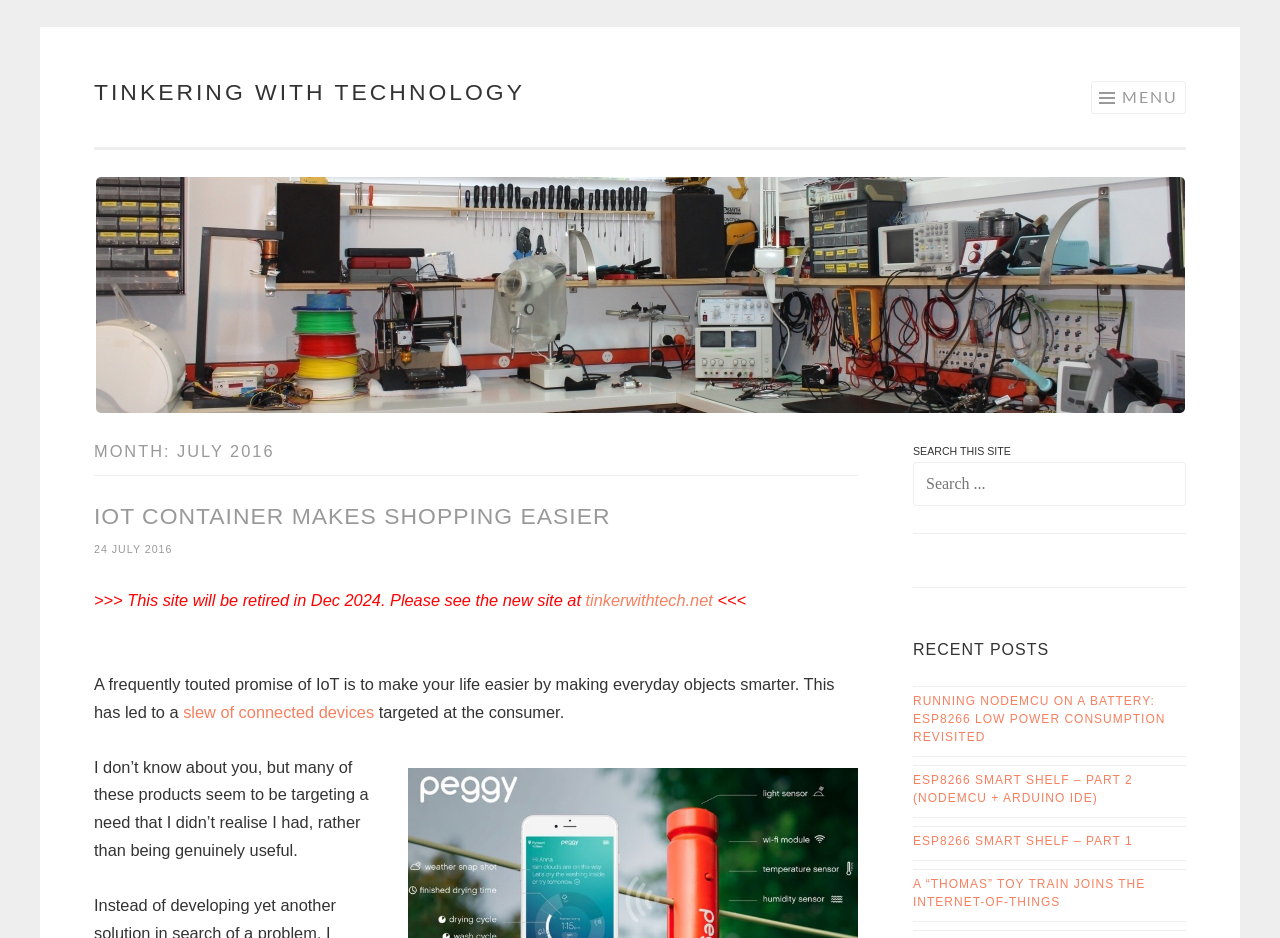Determine the bounding box coordinates of the clickable element to complete this instruction: "Click the More actions button". Provide the coordinates in the format of four float numbers between 0 and 1, [left, top, right, bottom].

None